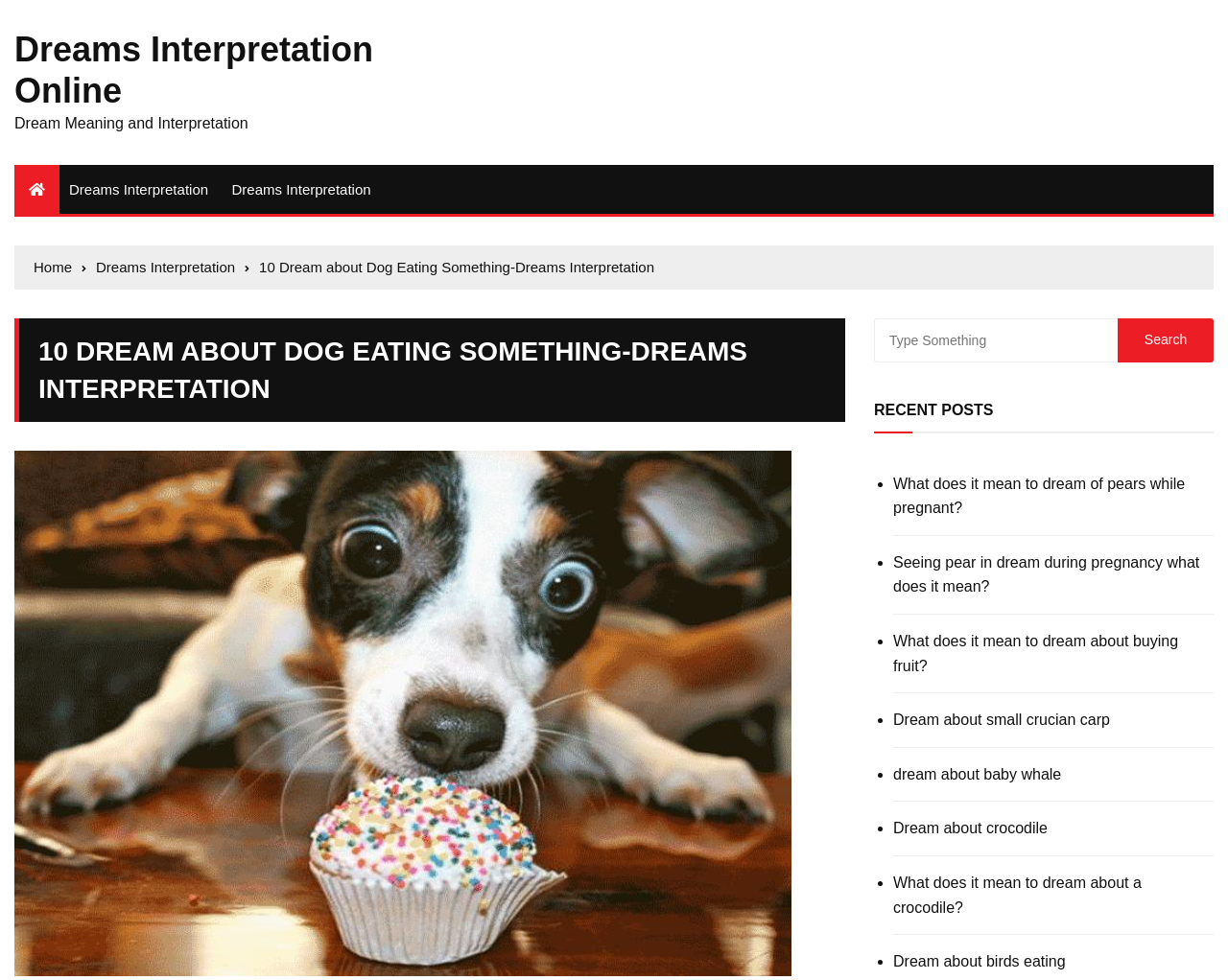Use one word or a short phrase to answer the question provided: 
What is the website's name?

Dreams Interpretation Online